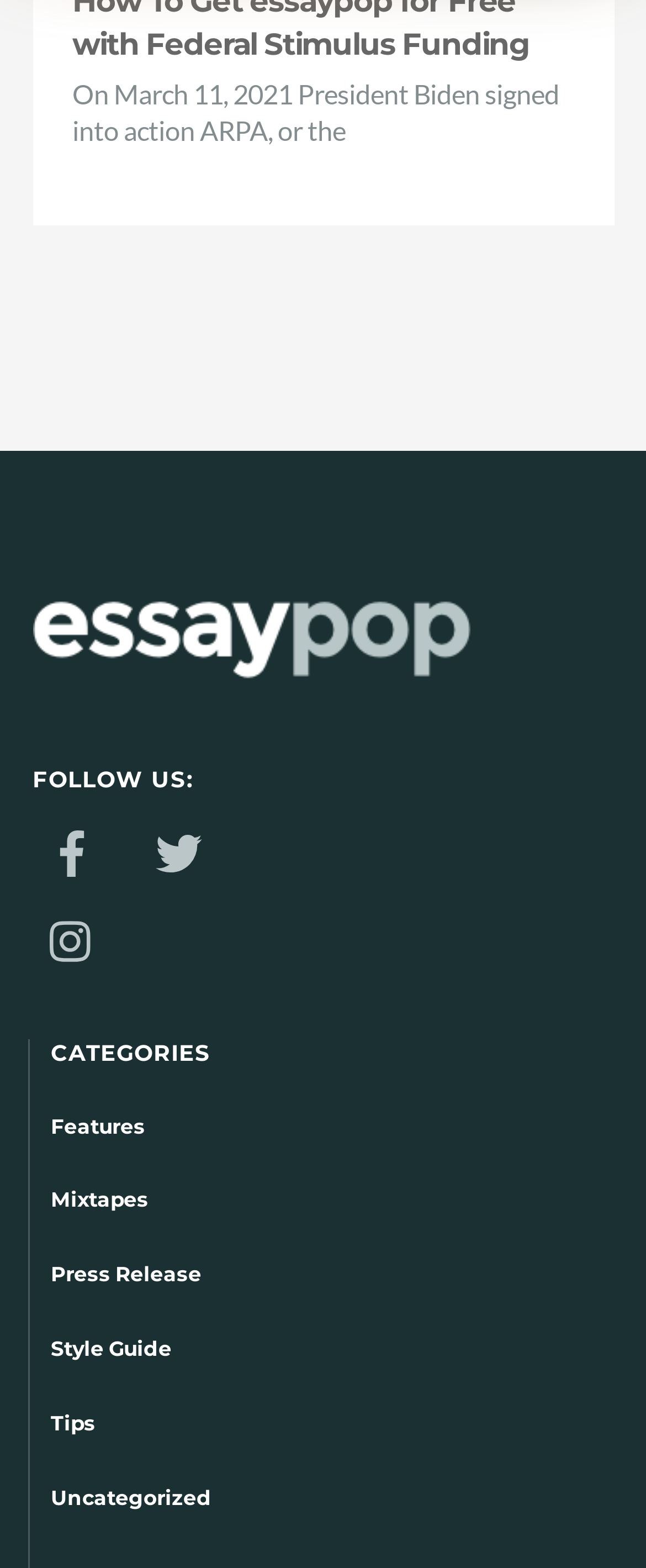Respond with a single word or phrase to the following question:
What is the first category listed?

Features